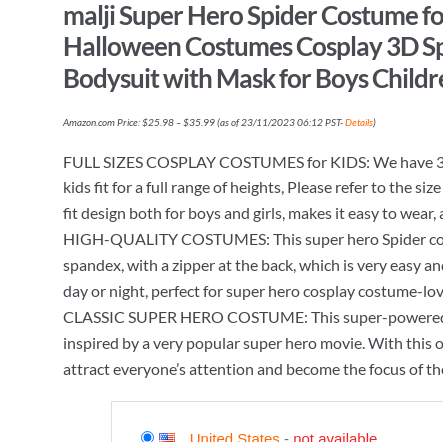What is the price range of the costume?
Please give a detailed answer to the question using the information shown in the image.

According to the caption, the price of the costume varies between $25.98 and $35.99 as of November 23, 2023, providing a specific price range for customers.